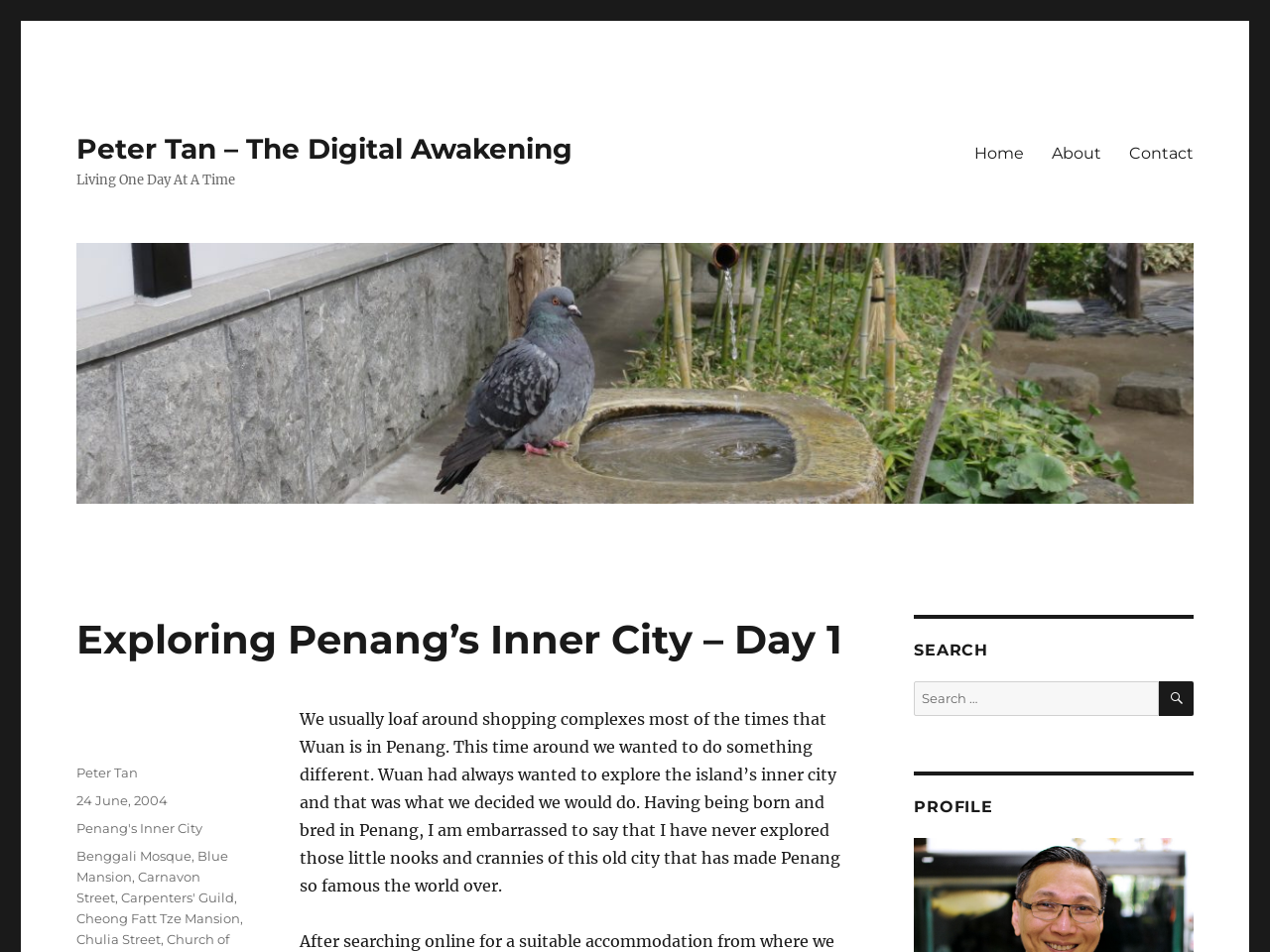What is the purpose of the search box? Based on the screenshot, please respond with a single word or phrase.

To search the website